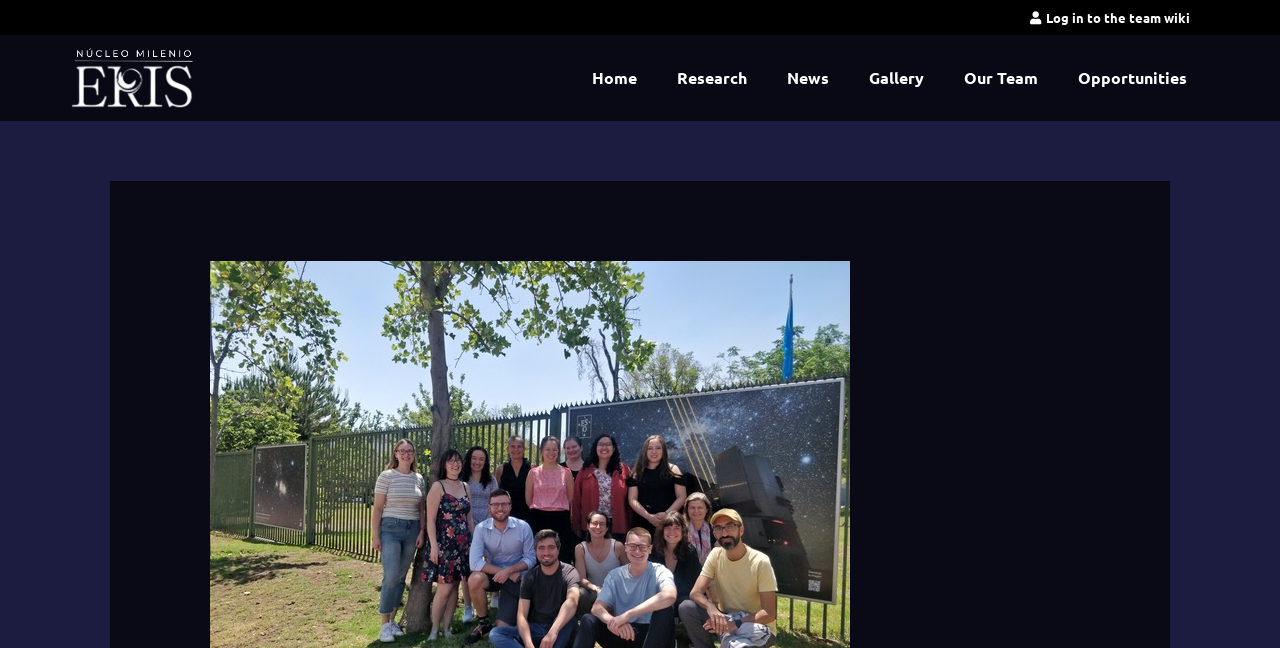What is the last link on the top navigation bar?
Provide a concise answer using a single word or phrase based on the image.

Opportunities